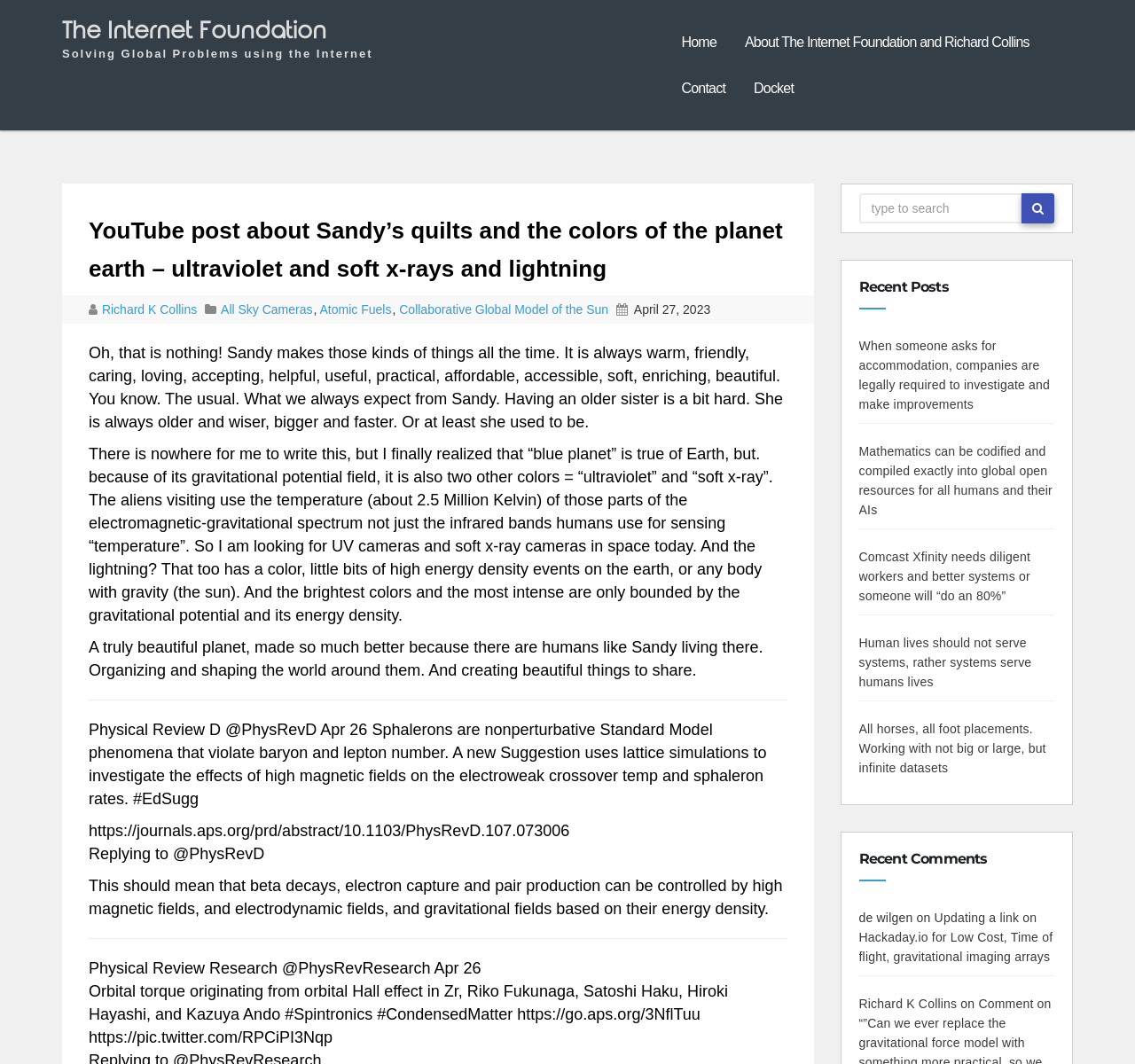What is the topic of the research mentioned in the tweet by @PhysRevD?
Based on the image, answer the question in a detailed manner.

I found the answer by reading the tweet 'Sphalerons are nonperturbative Standard Model phenomena that violate baryon and lepton number. A new Suggestion uses lattice simulations to investigate the effects of high magnetic fields on the electroweak crossover temp and sphaleron rates.'